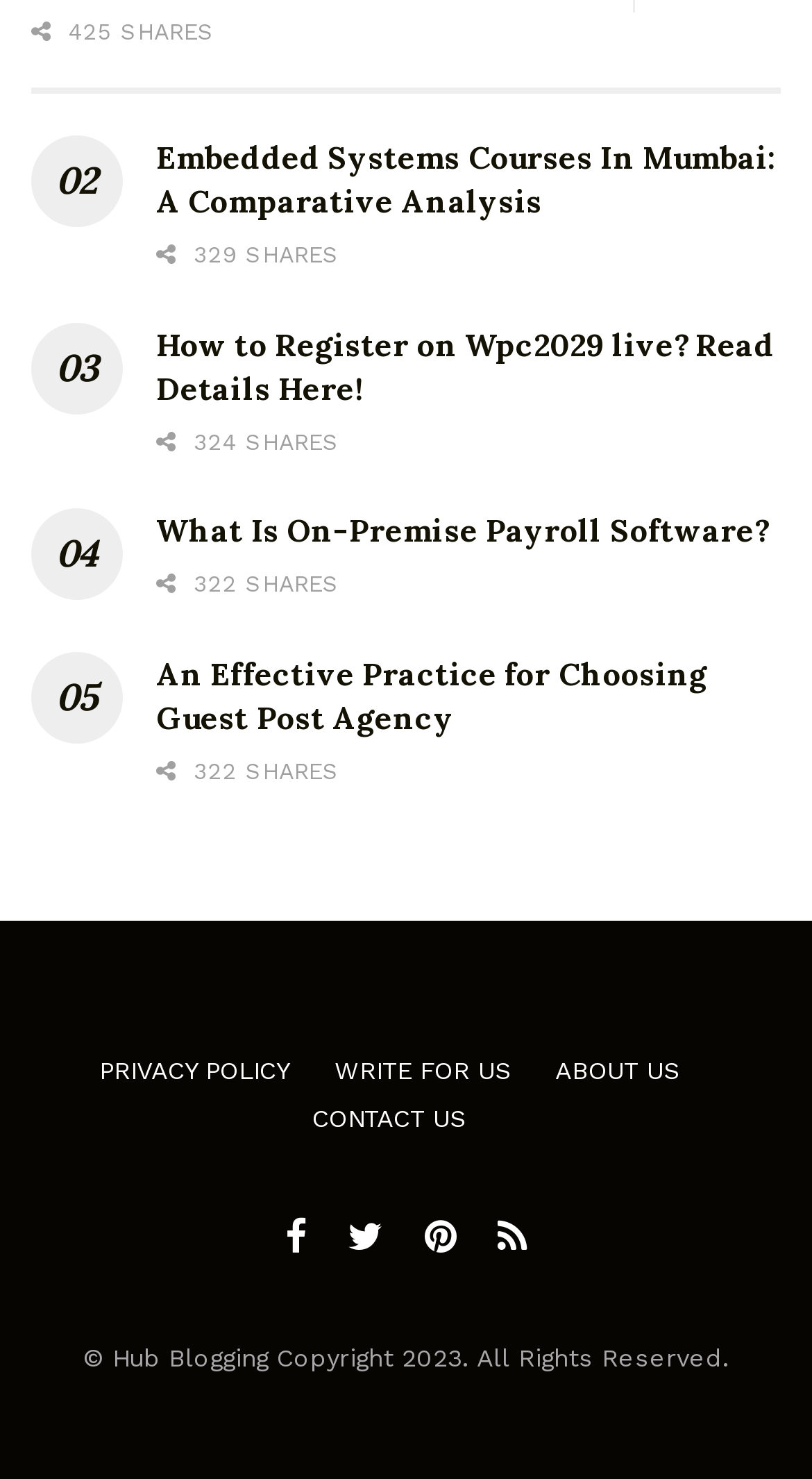What is the title of the second article?
Please interpret the details in the image and answer the question thoroughly.

I looked at the headings on the page and found the second one, which is '03 How to Register on Wpc2029 live? Read Details Here!'.